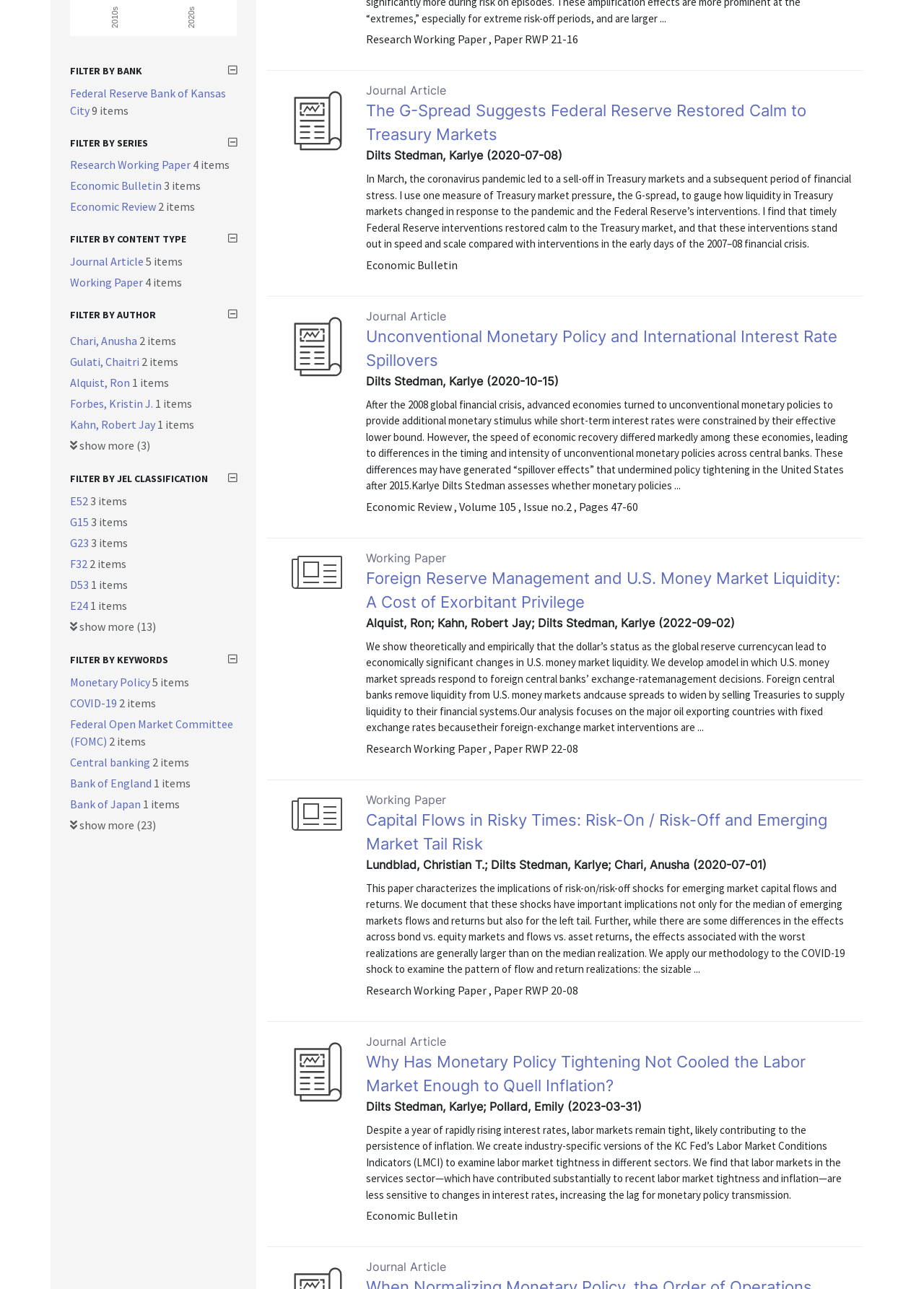Using the provided description Federal Open Market Committee (FOMC), find the bounding box coordinates for the UI element. Provide the coordinates in (top-left x, top-left y, bottom-right x, bottom-right y) format, ensuring all values are between 0 and 1.

[0.076, 0.556, 0.252, 0.58]